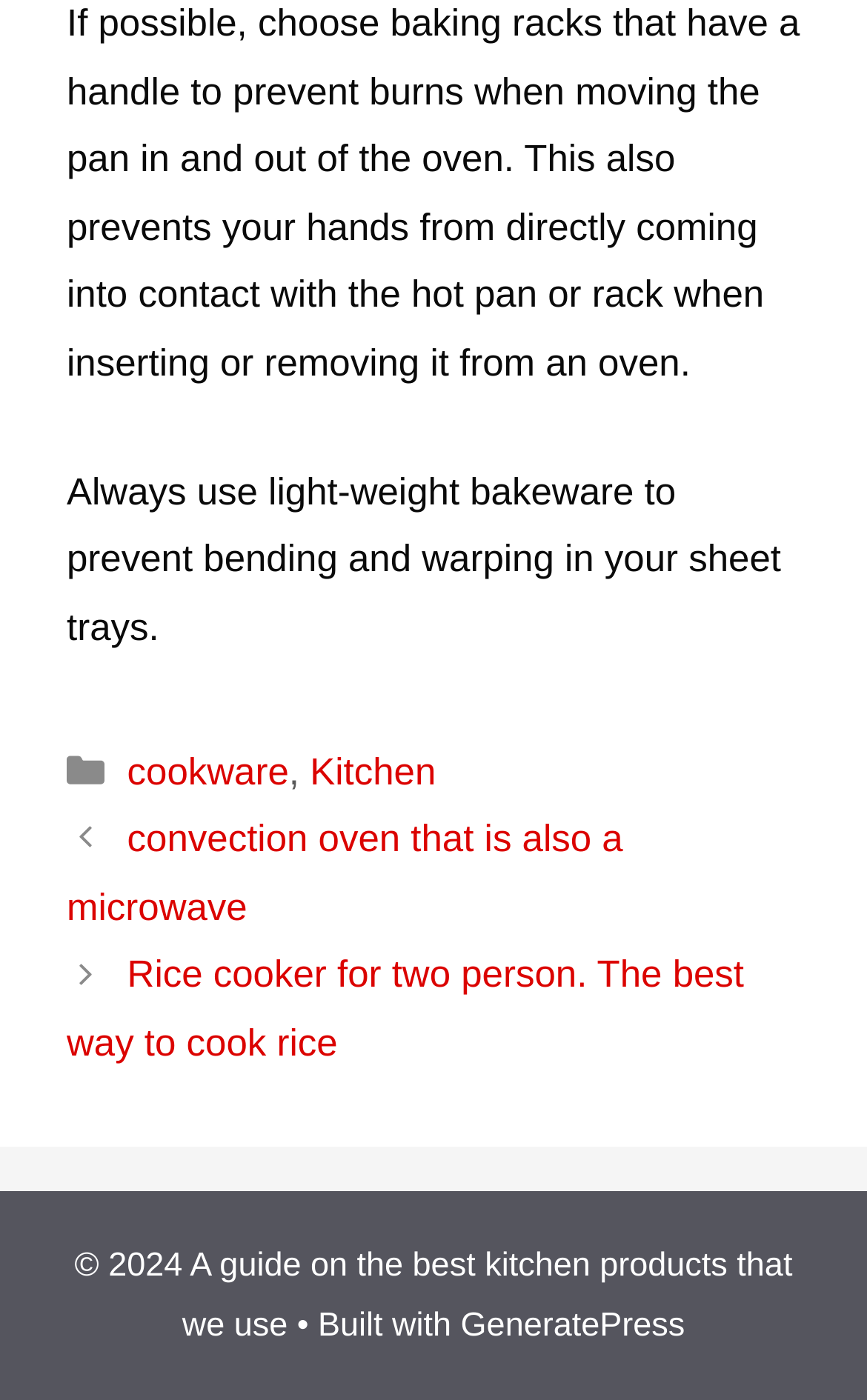What is the copyright year of the website?
Please answer the question with a detailed and comprehensive explanation.

The copyright information at the bottom of the page states '© 2024', indicating that the website's copyright year is 2024.